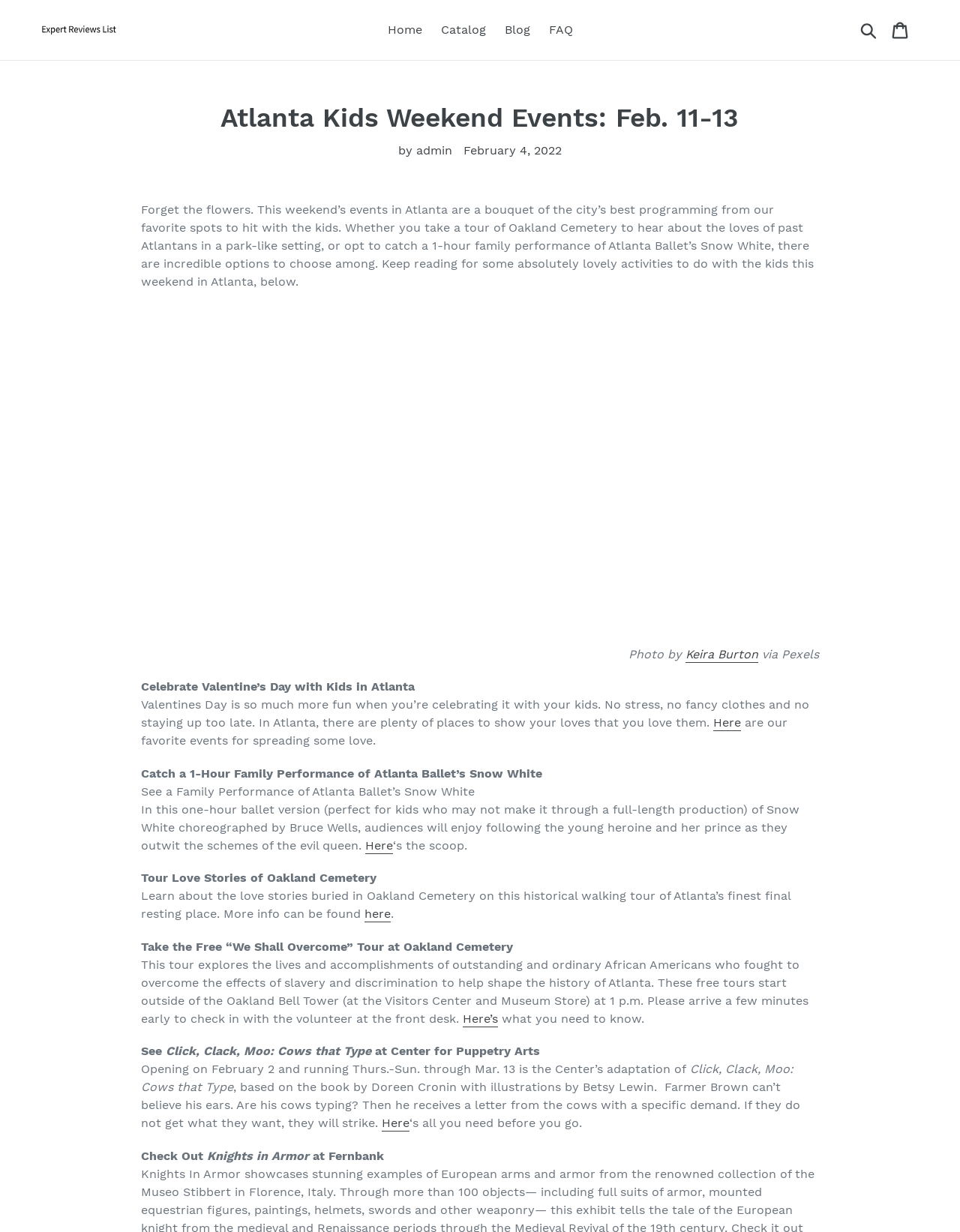Provide the bounding box coordinates of the HTML element this sentence describes: "Feugiat lorem". The bounding box coordinates consist of four float numbers between 0 and 1, i.e., [left, top, right, bottom].

None